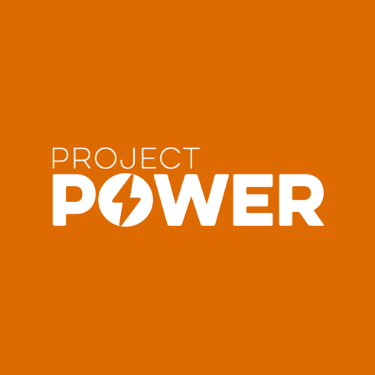Answer the question using only one word or a concise phrase: What does the lightning bolt symbolize?

Energy and dynamism